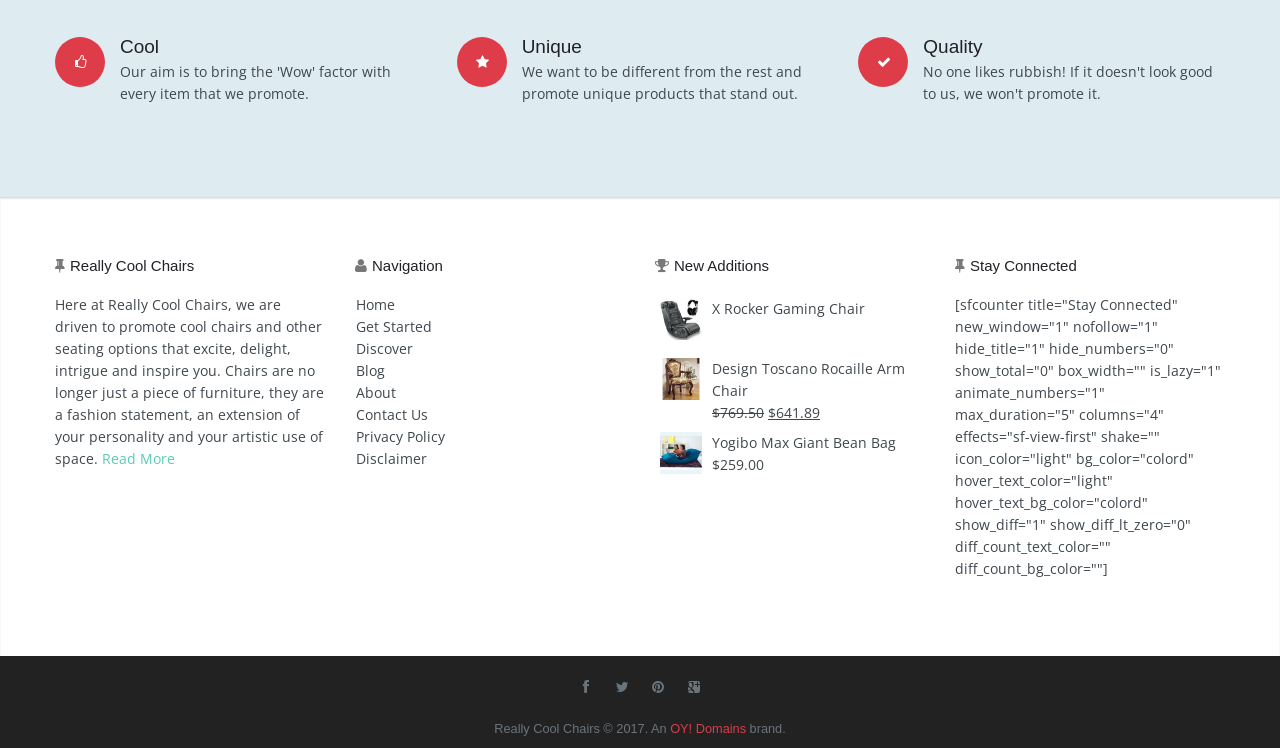Extract the bounding box coordinates for the UI element described as: "Home".

[0.278, 0.396, 0.309, 0.42]